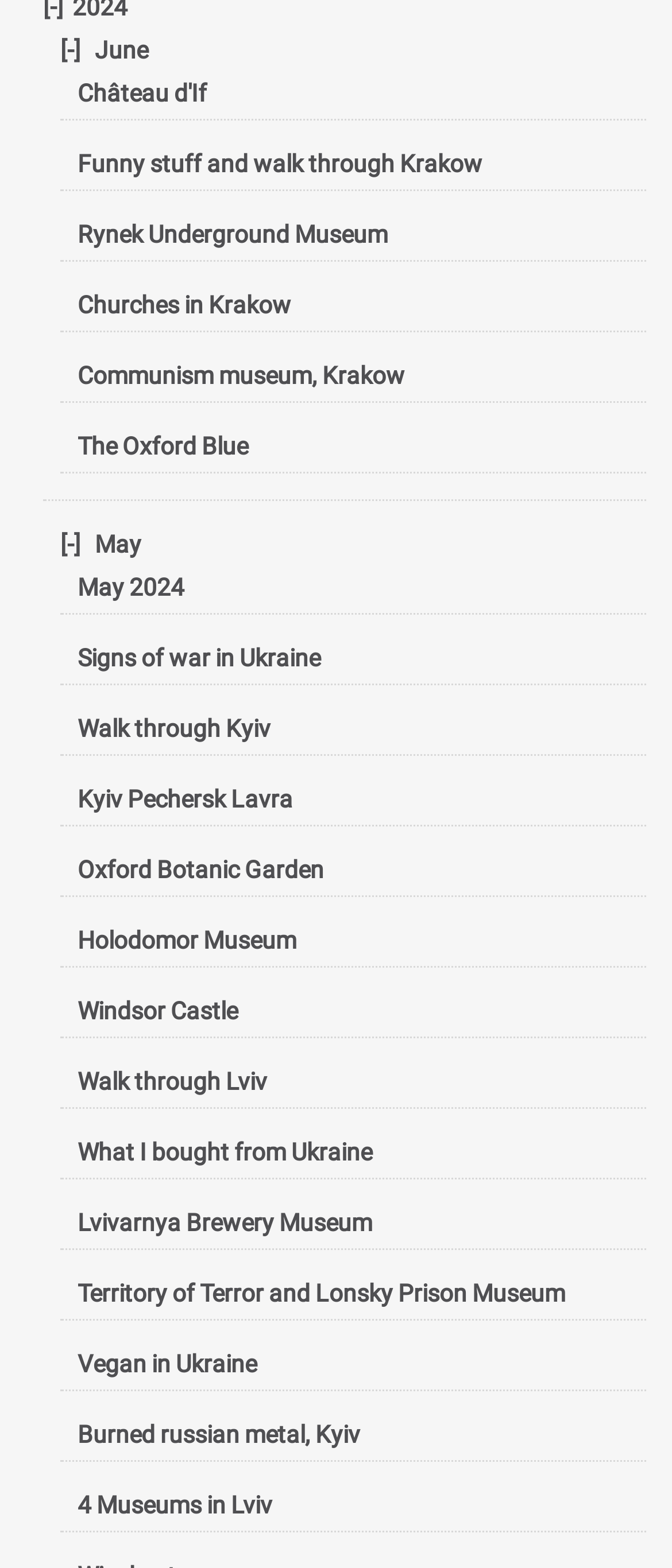Identify the bounding box coordinates of the region that should be clicked to execute the following instruction: "Visit Château d'If".

[0.115, 0.05, 0.308, 0.068]